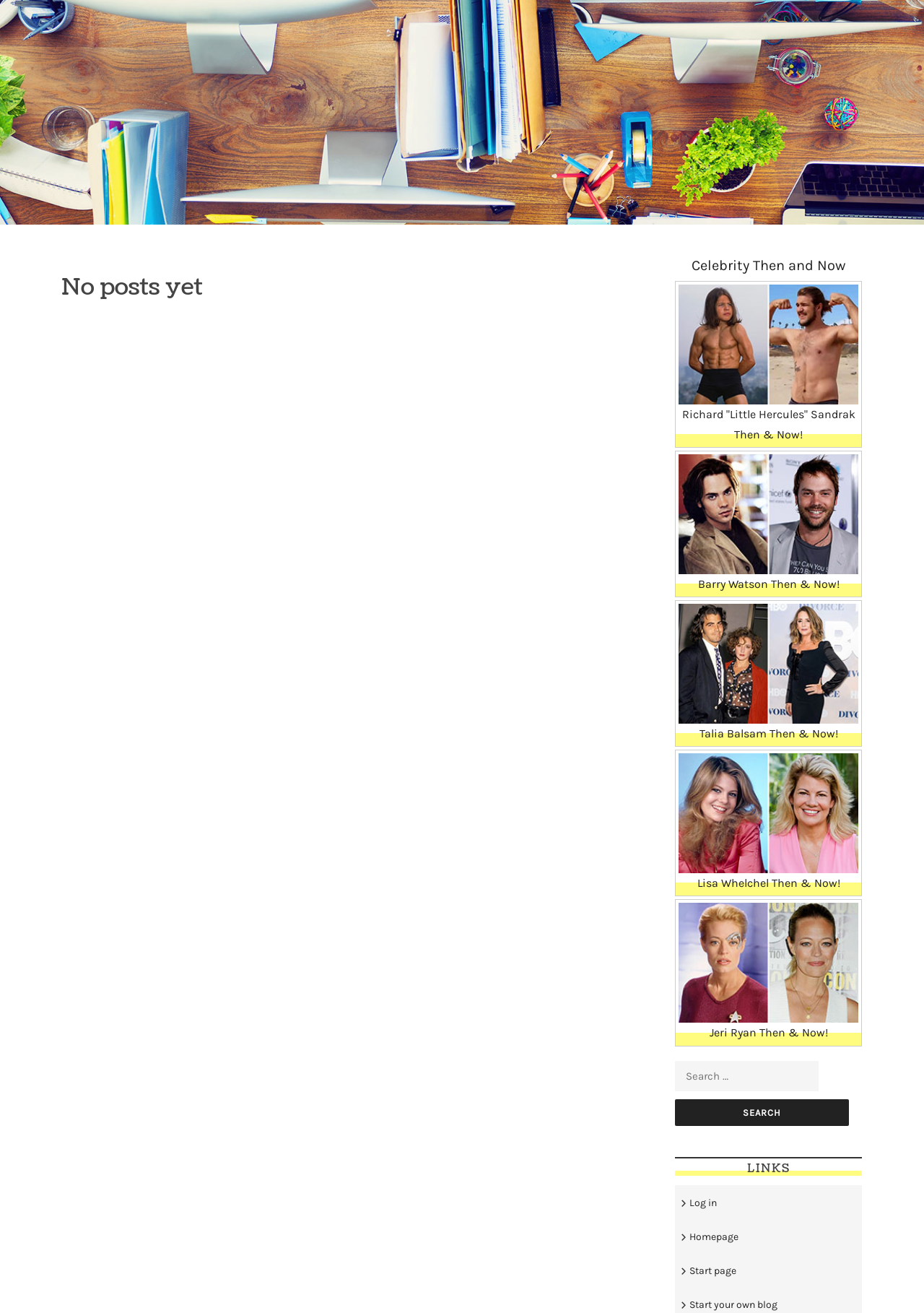Illustrate the webpage's structure and main components comprehensively.

The webpage is a blog homepage with a simple layout. At the top, there is a "Skip to content" link. Below it, there is a main section with a heading that reads "No posts yet". 

To the right of the main section, there are several blocks of content, each consisting of an image accompanied by a brief text description. These blocks are arranged vertically, with the first one featuring "Celebrity Then and Now" and an image, followed by "Richard 'Little Hercules' Sandrak Then & Now!" and an image, and so on. There are five such blocks in total, each featuring a different celebrity.

Below these blocks, there is a search bar with a label "Search for:" and a button labeled "Search". The search bar is positioned at the top right corner of the page.

Further down, there is a section with a heading "LINKS" and four links: "Log in", "Homepage", "Start page", and "Start your own blog". These links are arranged vertically and are positioned at the bottom right corner of the page.